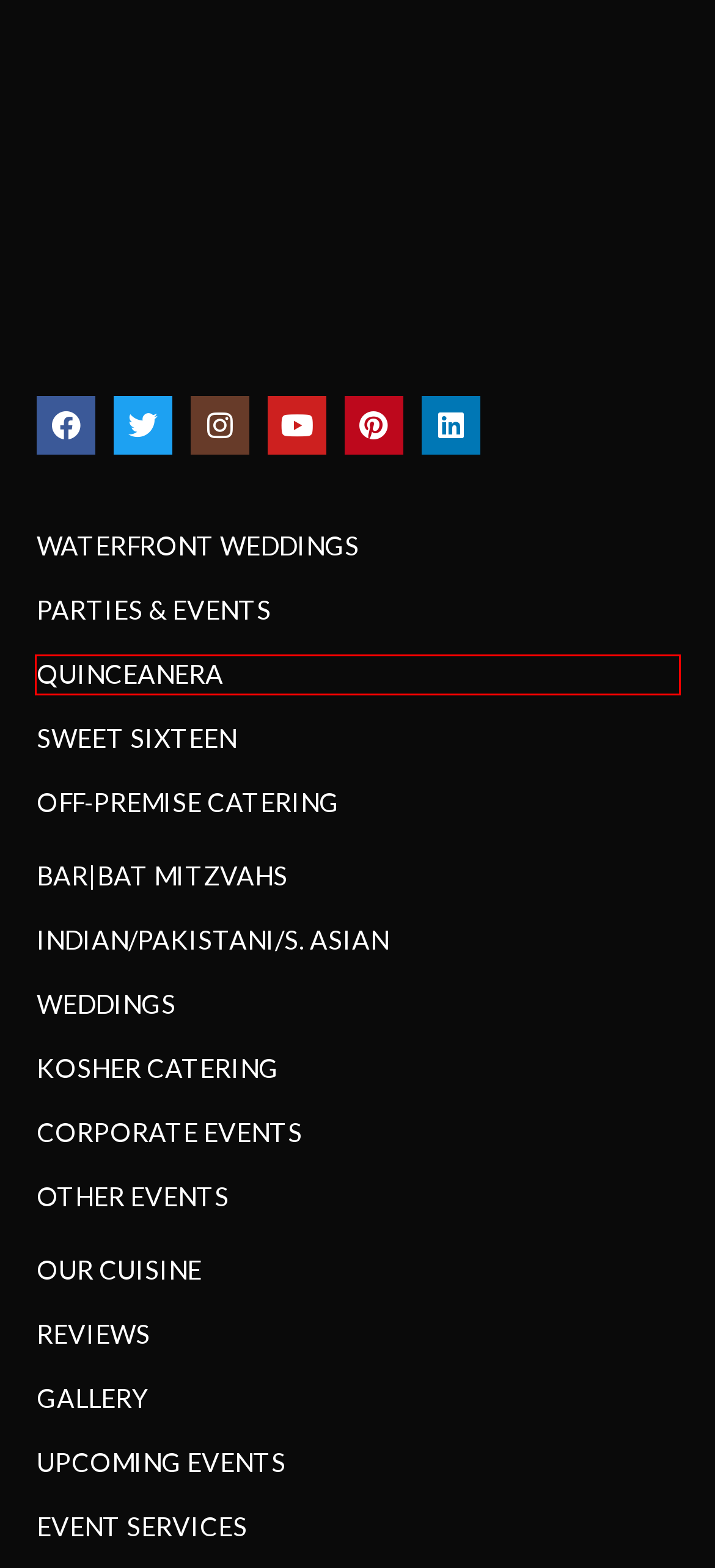Given a webpage screenshot featuring a red rectangle around a UI element, please determine the best description for the new webpage that appears after the element within the bounding box is clicked. The options are:
A. Best Events Planner in Long Island - Window On the Lake
B. Best Corporate Event venue on Long Island | Window on the lake
C. Quinceanera Long Island New York - Windows On The Lake
D. Off-Premise Catering - Windows On The Lake
E. Indian Wedding Venues on long island event planners
F. windowsonthelake, Author at Windows On The Lake
G. Bar|Bat Mitzvahs - Windows On The Lake
H. Exceptional Kosher Catering Services | Revolutionize Your Event

C